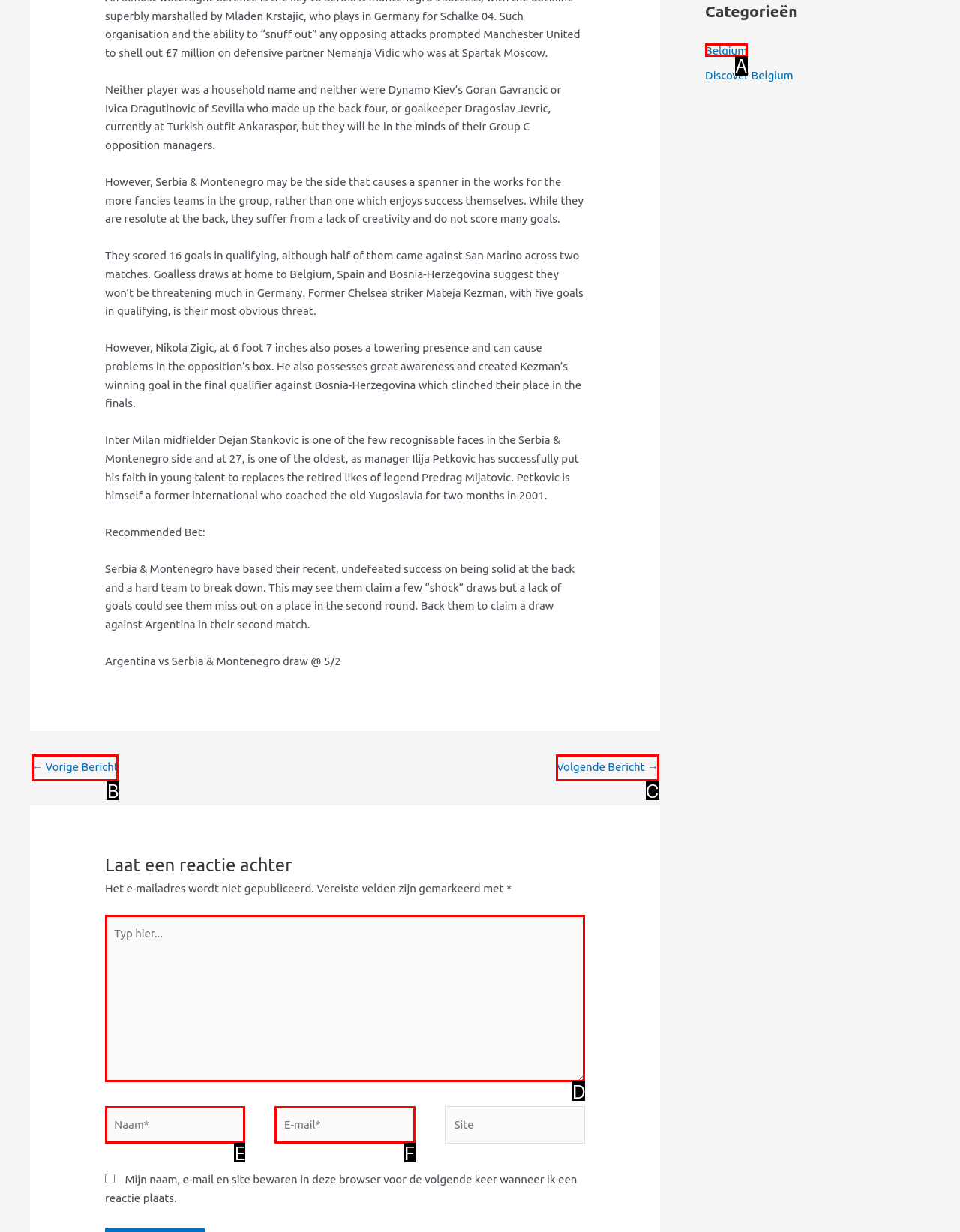From the choices provided, which HTML element best fits the description: ← Vorige Bericht? Answer with the appropriate letter.

B